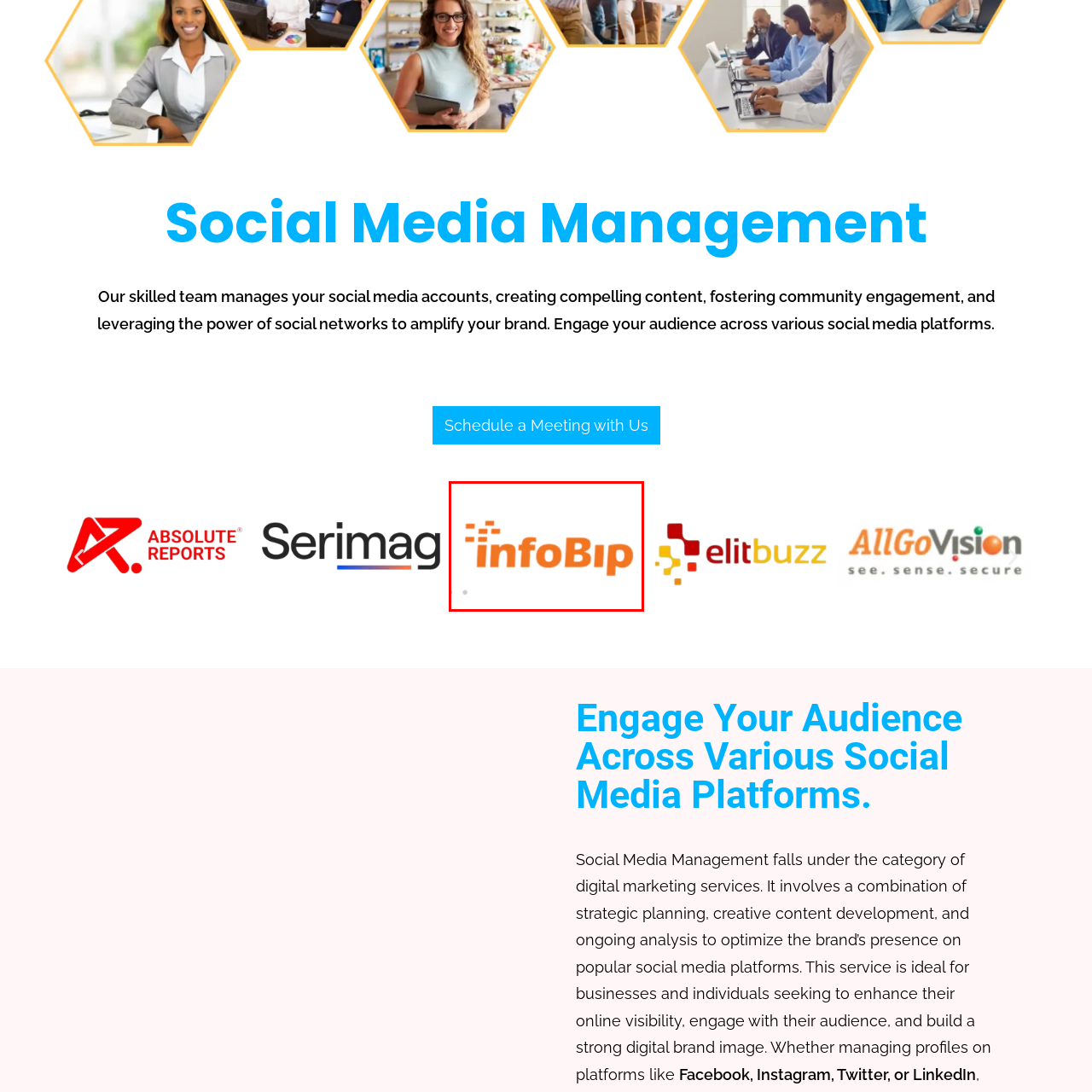What industry does InfoBip operate in?
Inspect the part of the image highlighted by the red bounding box and give a detailed answer to the question.

The image features the logo of InfoBip, a prominent company in the digital communication industry, which indicates that InfoBip operates in this industry and provides innovative communication solutions.